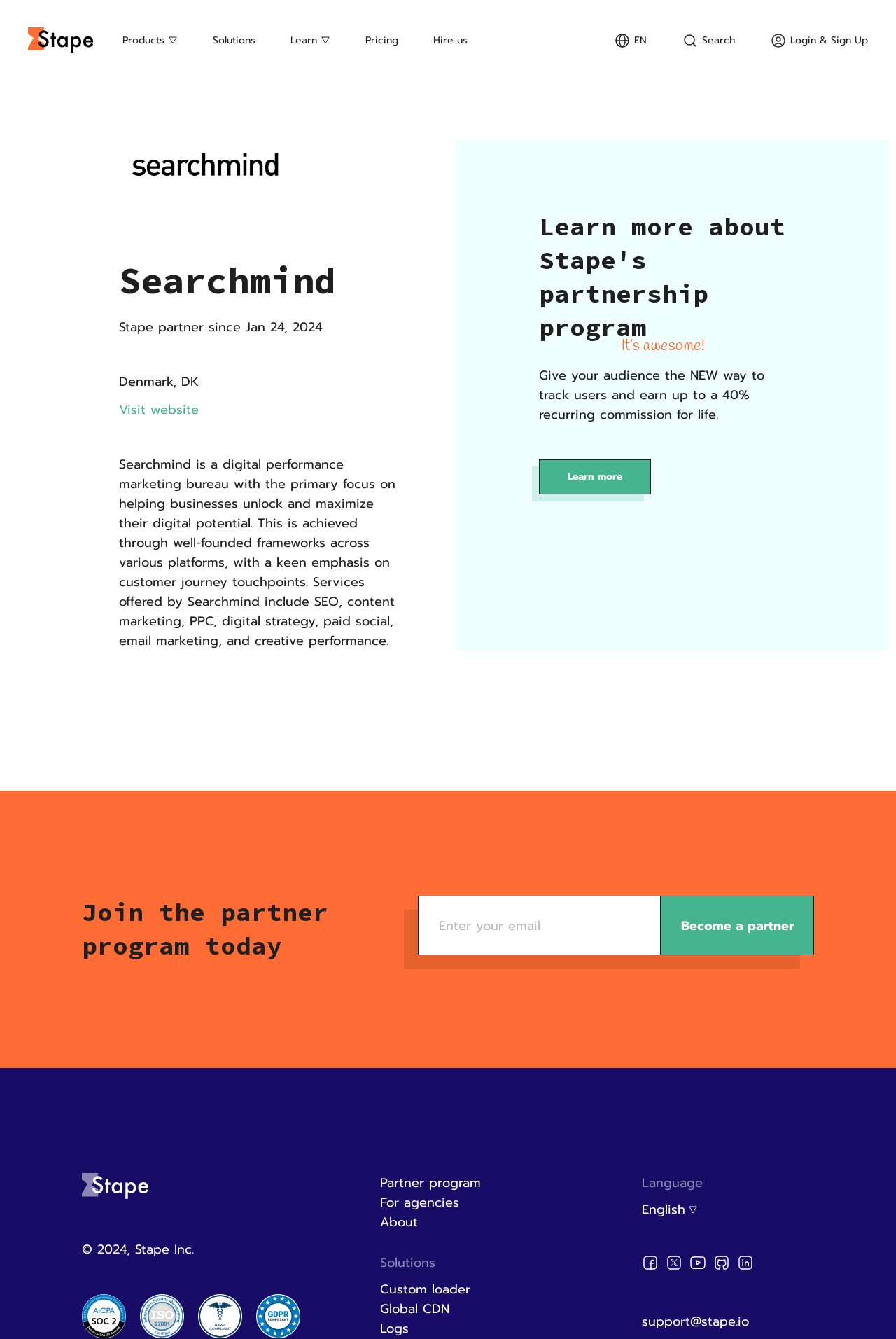Describe all significant elements and features of the webpage.

This webpage is about Searchmind, a digital performance marketing bureau, and its partnership with Stape. At the top left, there is a logo of Stape, accompanied by a link to Stape's website. Next to it, there are navigation links to different sections of the website, including Products, Solutions, Learn, and Pricing.

Below the navigation links, there is a heading that reads "Searchmind" and a brief description of the company. The description explains that Searchmind helps businesses unlock and maximize their digital potential through various services, including SEO, content marketing, PPC, and more.

To the right of the company description, there is a section that highlights Stape's partnership program. The program allows partners to earn up to a 40% recurring commission for life. There is a call-to-action button to learn more about the program.

Further down the page, there is a section that encourages users to join the partner program today. Users can enter their email address in a text box and click a "Become a partner" button.

At the bottom of the page, there are links to various sections of the website, including the partner program, solutions for agencies, and about Stape. There are also links to social media platforms, including Facebook, Twitter, and LinkedIn.

In the bottom right corner, there is a section that displays the language options, with English being the default language. Users can select from various languages, including Español, Français, and Deutsch.